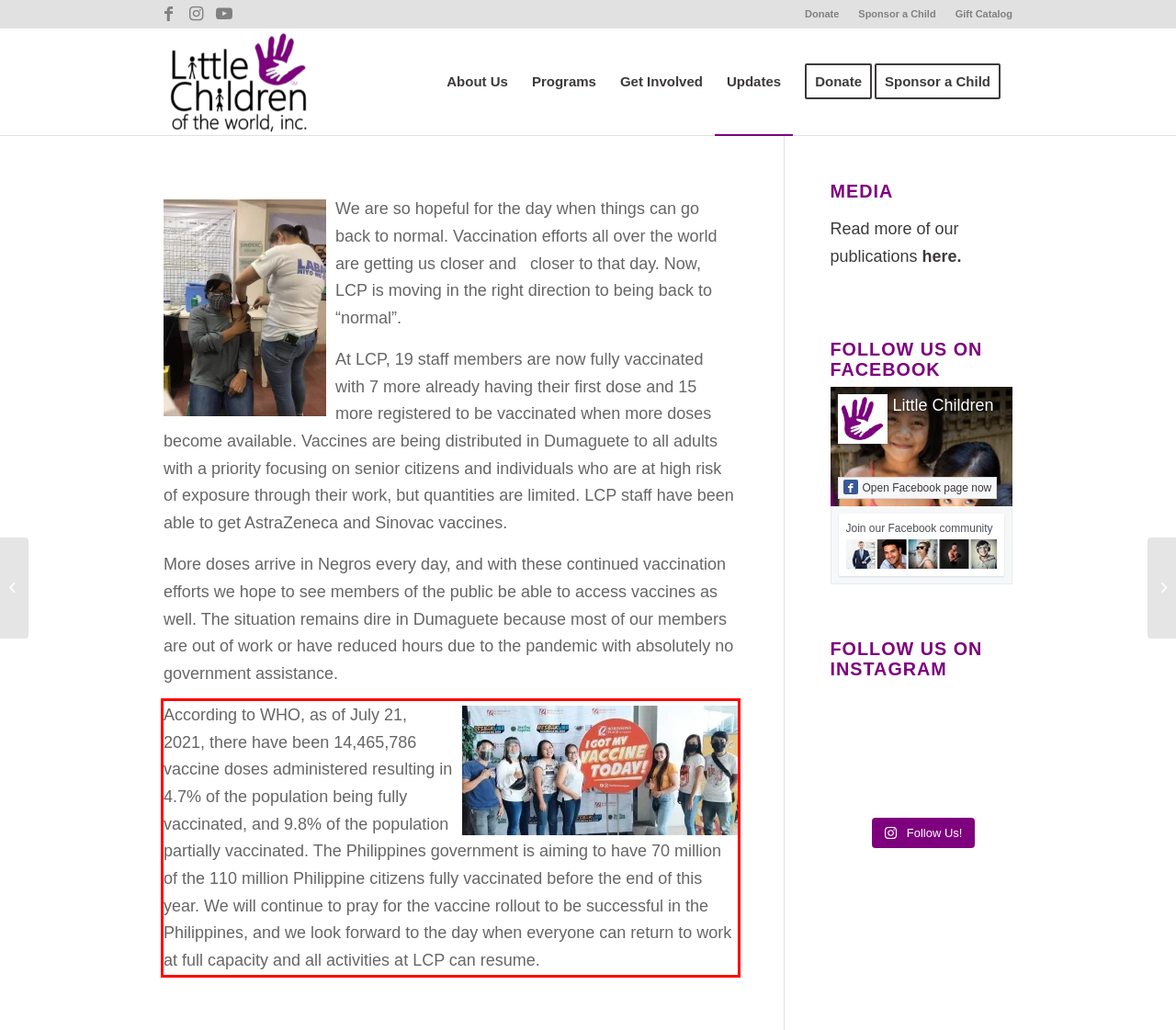Identify and extract the text within the red rectangle in the screenshot of the webpage.

According to WHO, as of July 21, 2021, there have been 14,465,786 vaccine doses administered resulting in 4.7% of the population being fully vaccinated, and 9.8% of the population partially vaccinated. The Philippines government is aiming to have 70 million of the 110 million Philippine citizens fully vaccinated before the end of this year. We will continue to pray for the vaccine rollout to be successful in the Philippines, and we look forward to the day when everyone can return to work at full capacity and all activities at LCP can resume.